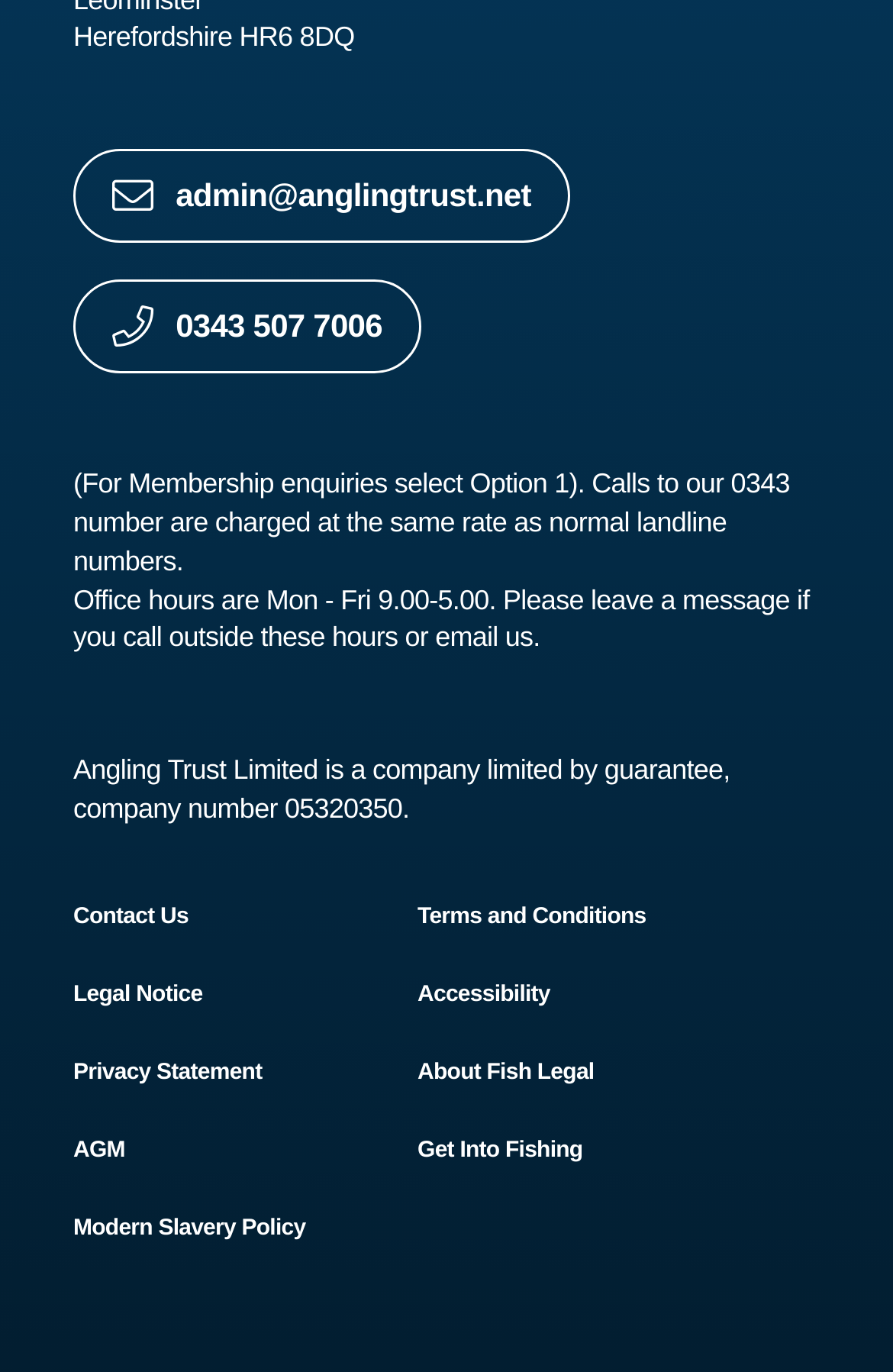Locate the bounding box coordinates of the element's region that should be clicked to carry out the following instruction: "Send an email to admin". The coordinates need to be four float numbers between 0 and 1, i.e., [left, top, right, bottom].

[0.082, 0.109, 0.638, 0.177]